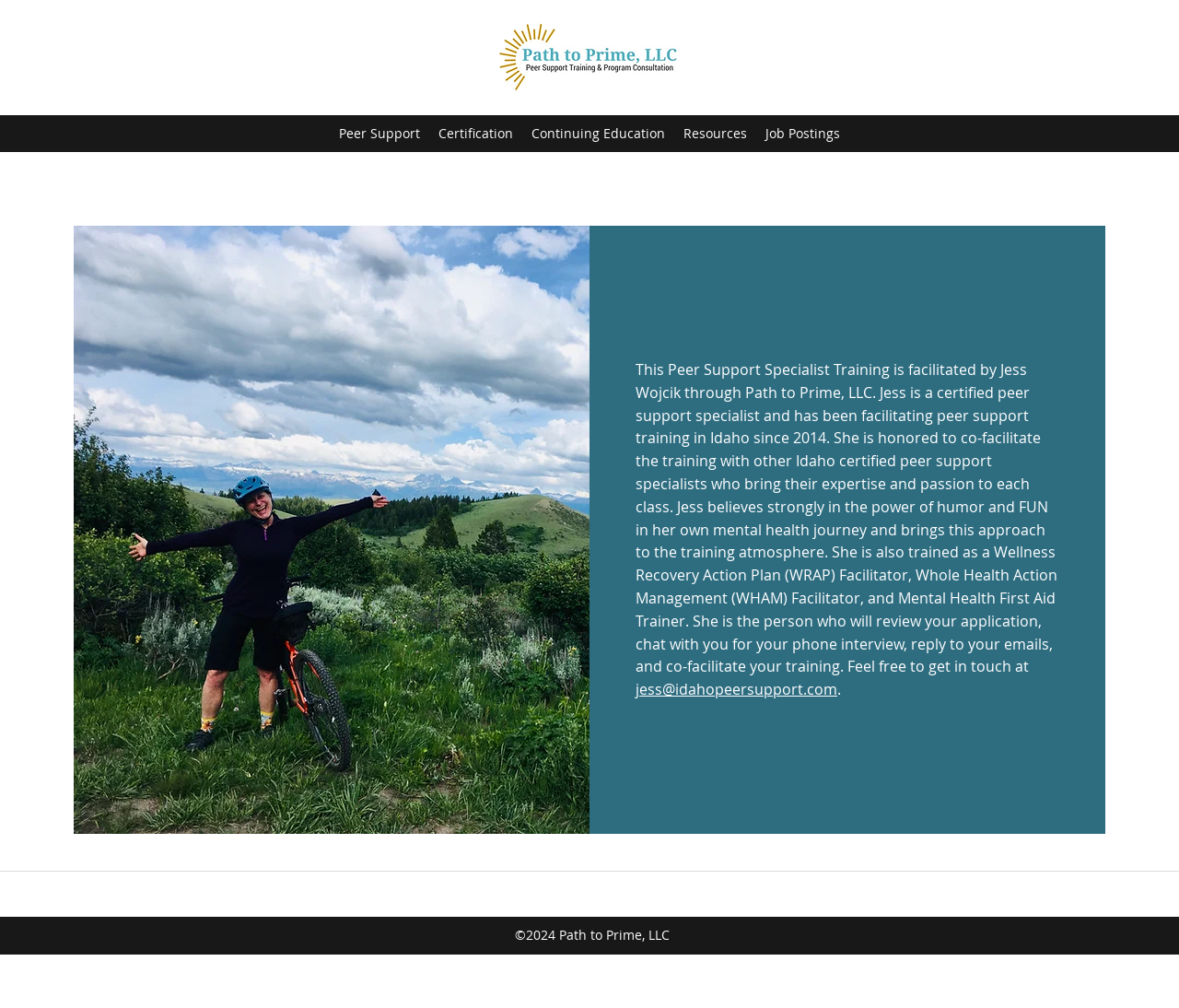Using the provided element description "Continuing Education", determine the bounding box coordinates of the UI element.

[0.443, 0.119, 0.572, 0.146]